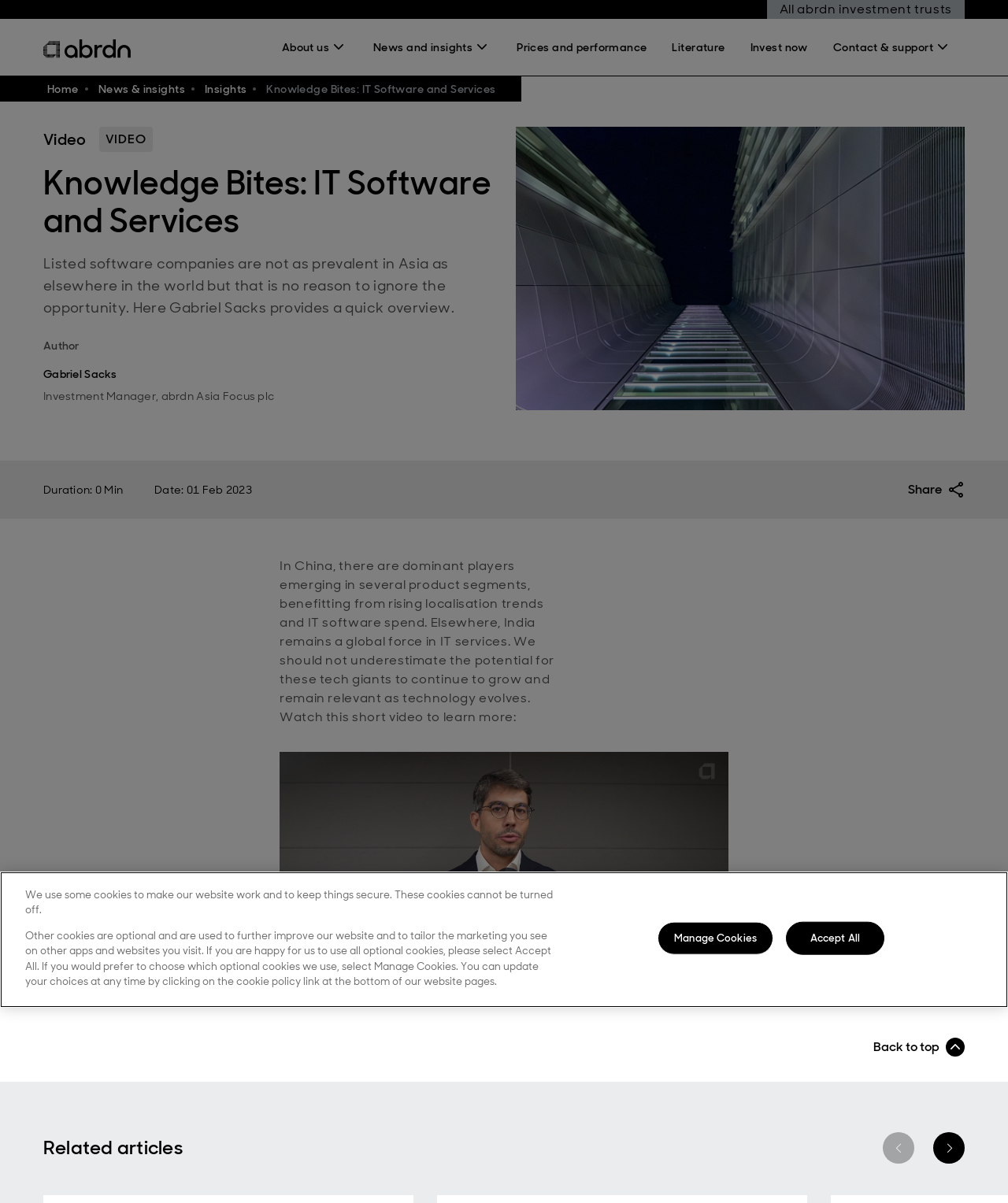Respond to the following question with a brief word or phrase:
What is the duration of the video?

0 Min